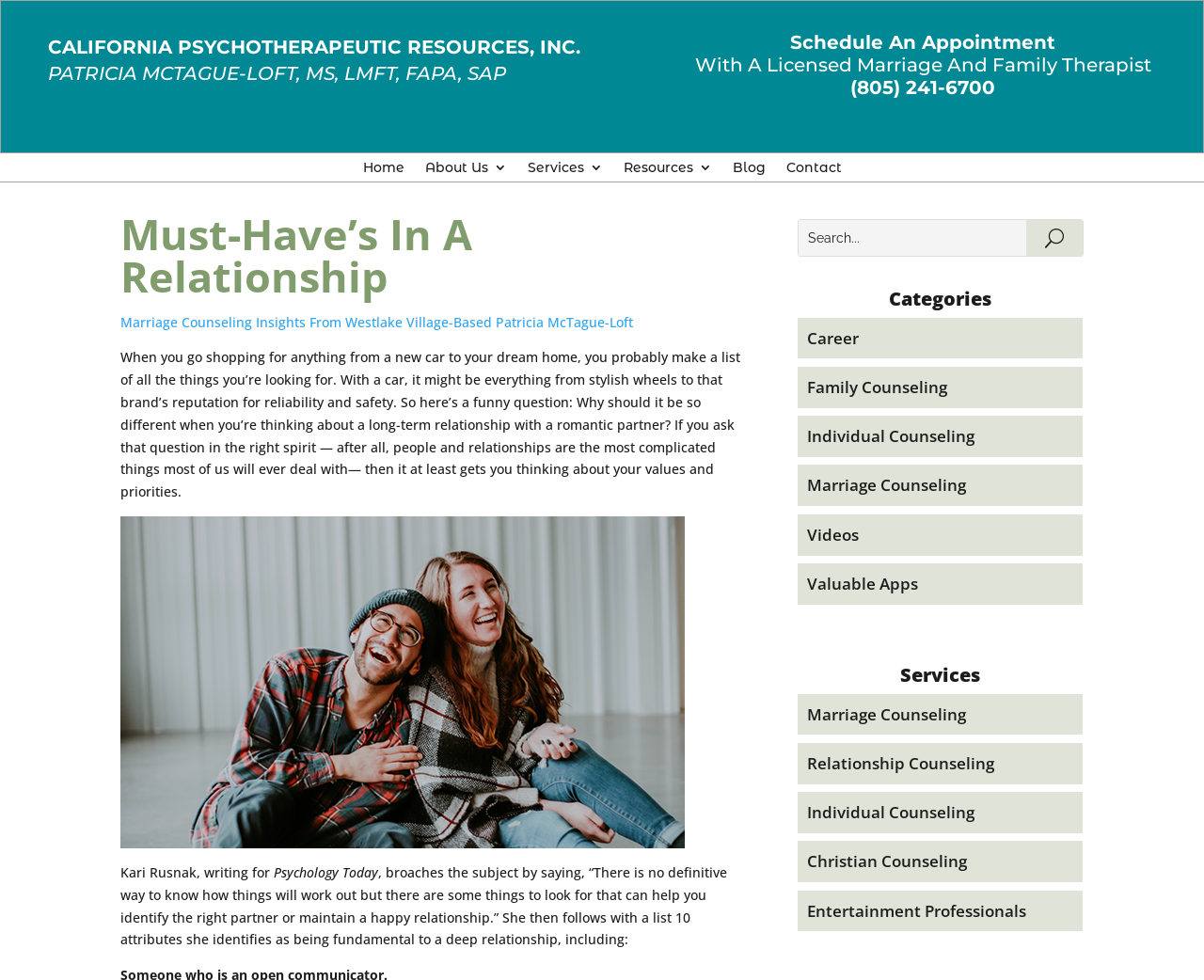Please specify the bounding box coordinates of the clickable region to carry out the following instruction: "Schedule an appointment with a licensed marriage and family therapist". The coordinates should be four float numbers between 0 and 1, in the format [left, top, right, bottom].

[0.534, 0.032, 0.999, 0.11]